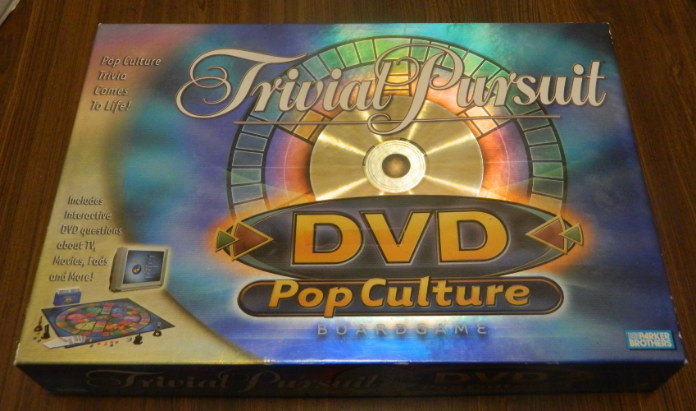Please answer the following question using a single word or phrase: 
What is at the center of the packaging?

a large, shiny DVD disc graphic